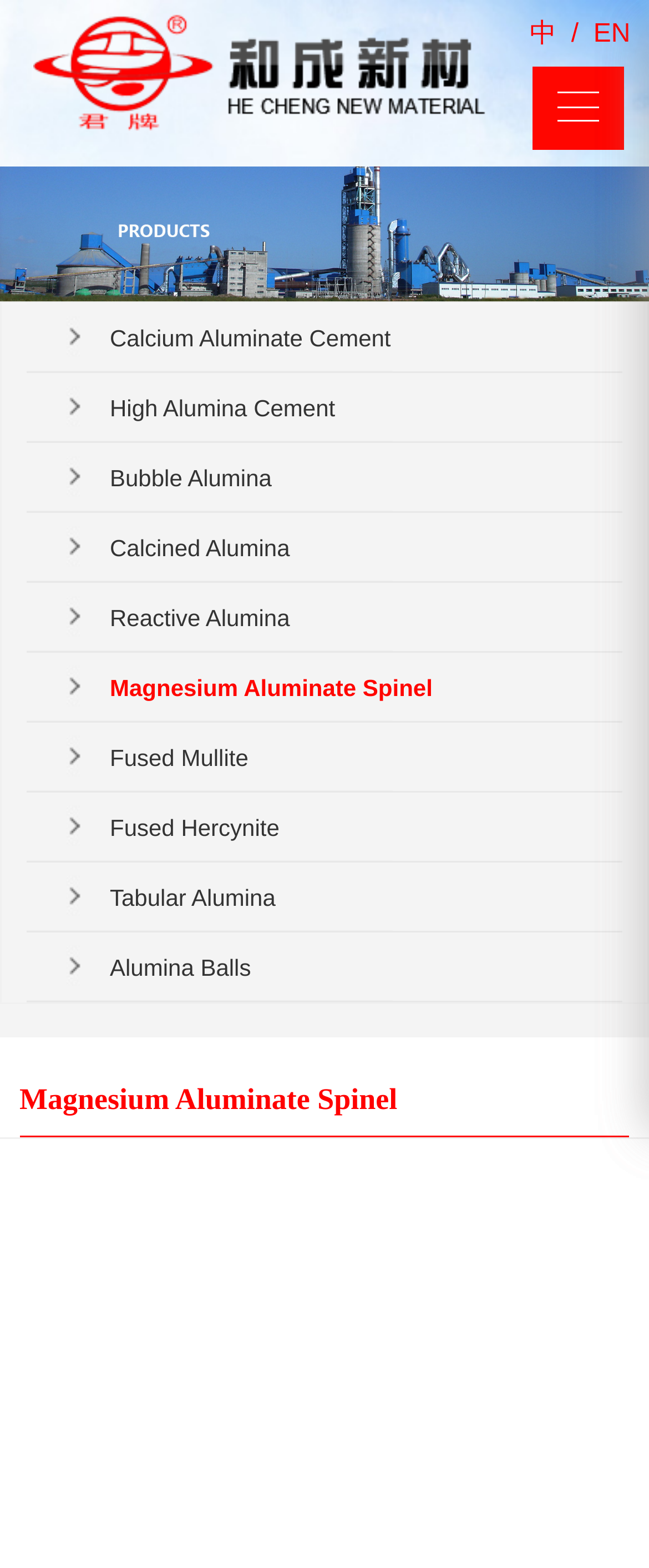Find the bounding box coordinates of the clickable area required to complete the following action: "Explore Tabular Alumina products".

[0.169, 0.55, 0.959, 0.595]